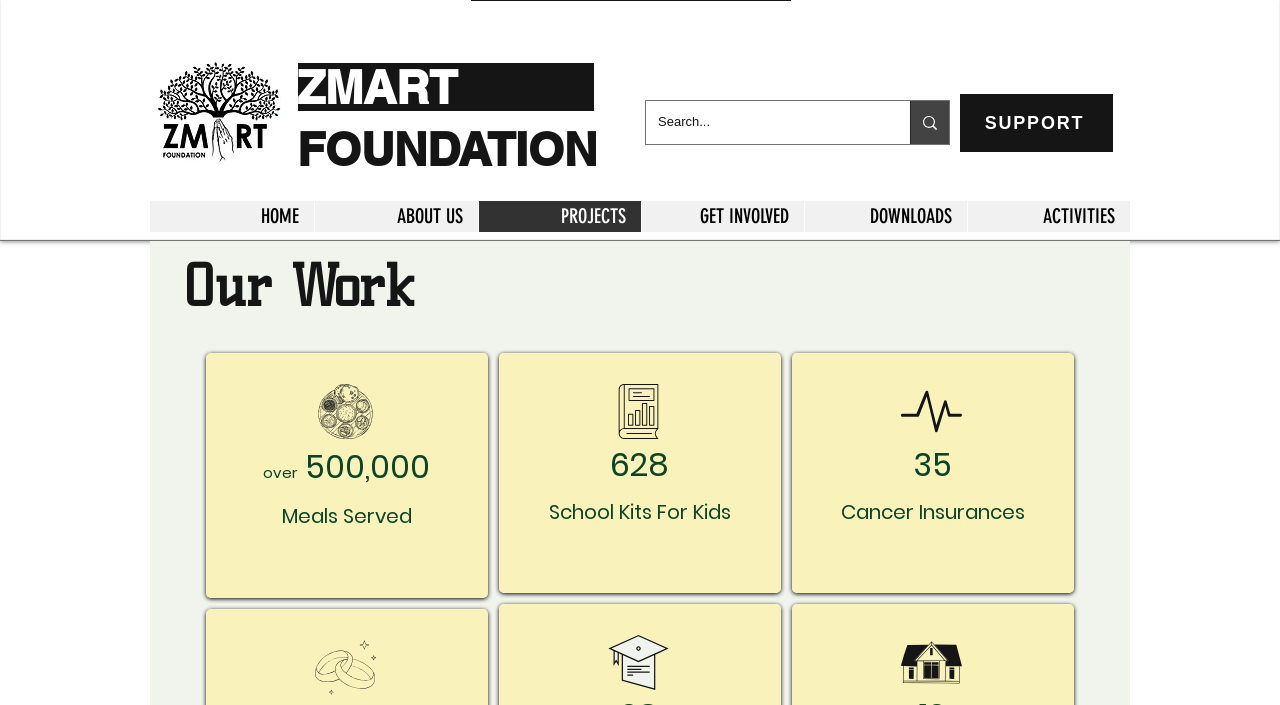What is the purpose of the search box?
Carefully analyze the image and provide a thorough answer to the question.

The search box is located at the top right corner of the webpage, with a bounding box of [0.505, 0.143, 0.741, 0.204], and is intended to allow users to search the website for specific content.